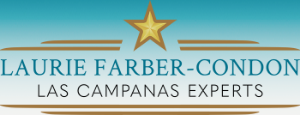What is the shape above the text in the logo?
Refer to the screenshot and deliver a thorough answer to the question presented.

The design of the logo includes a distinctive star above the text, which is set against a calming blue gradient background, adding a unique visual element to the logo.